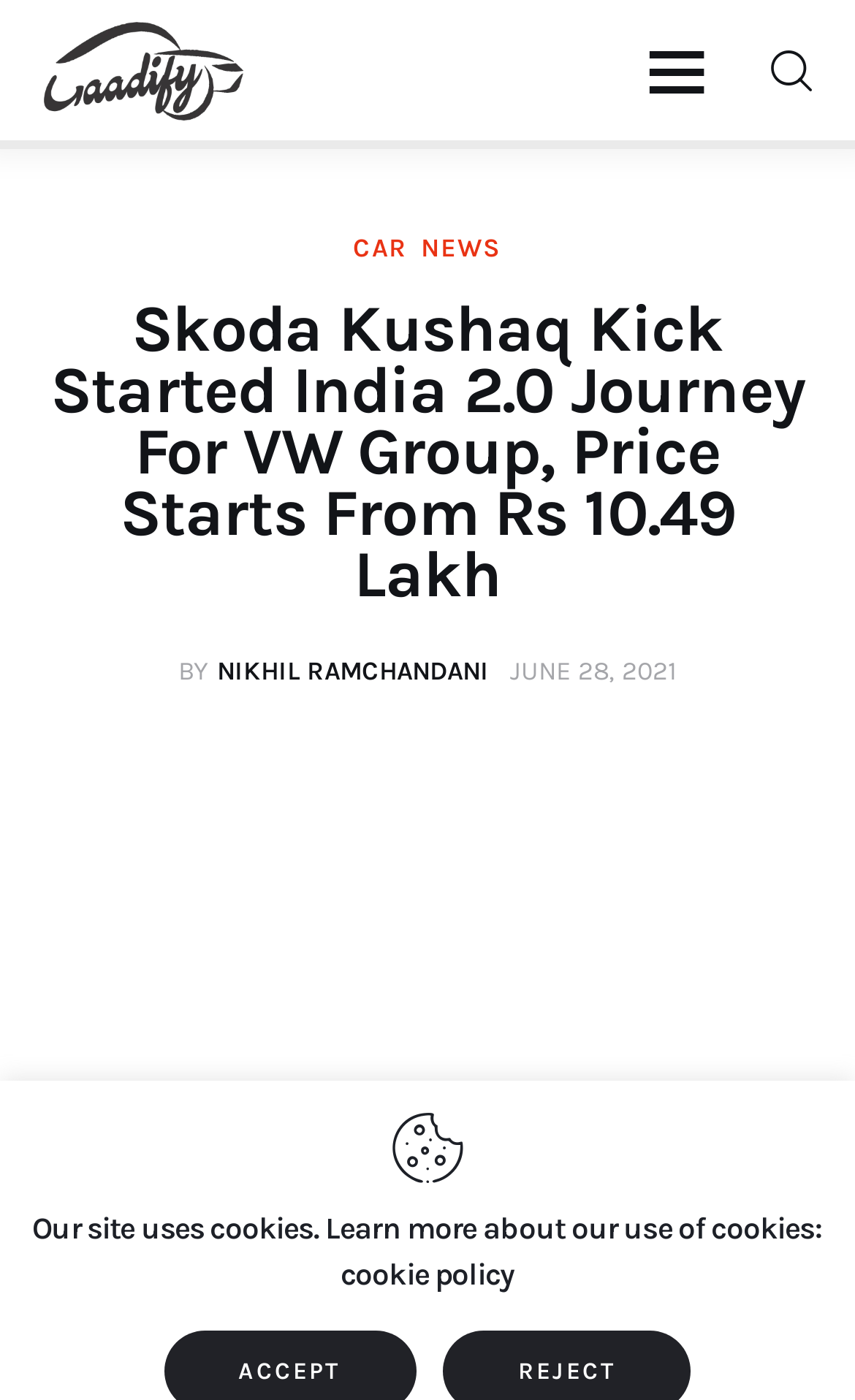When was the article published?
Refer to the image and provide a one-word or short phrase answer.

JUNE 28, 2021